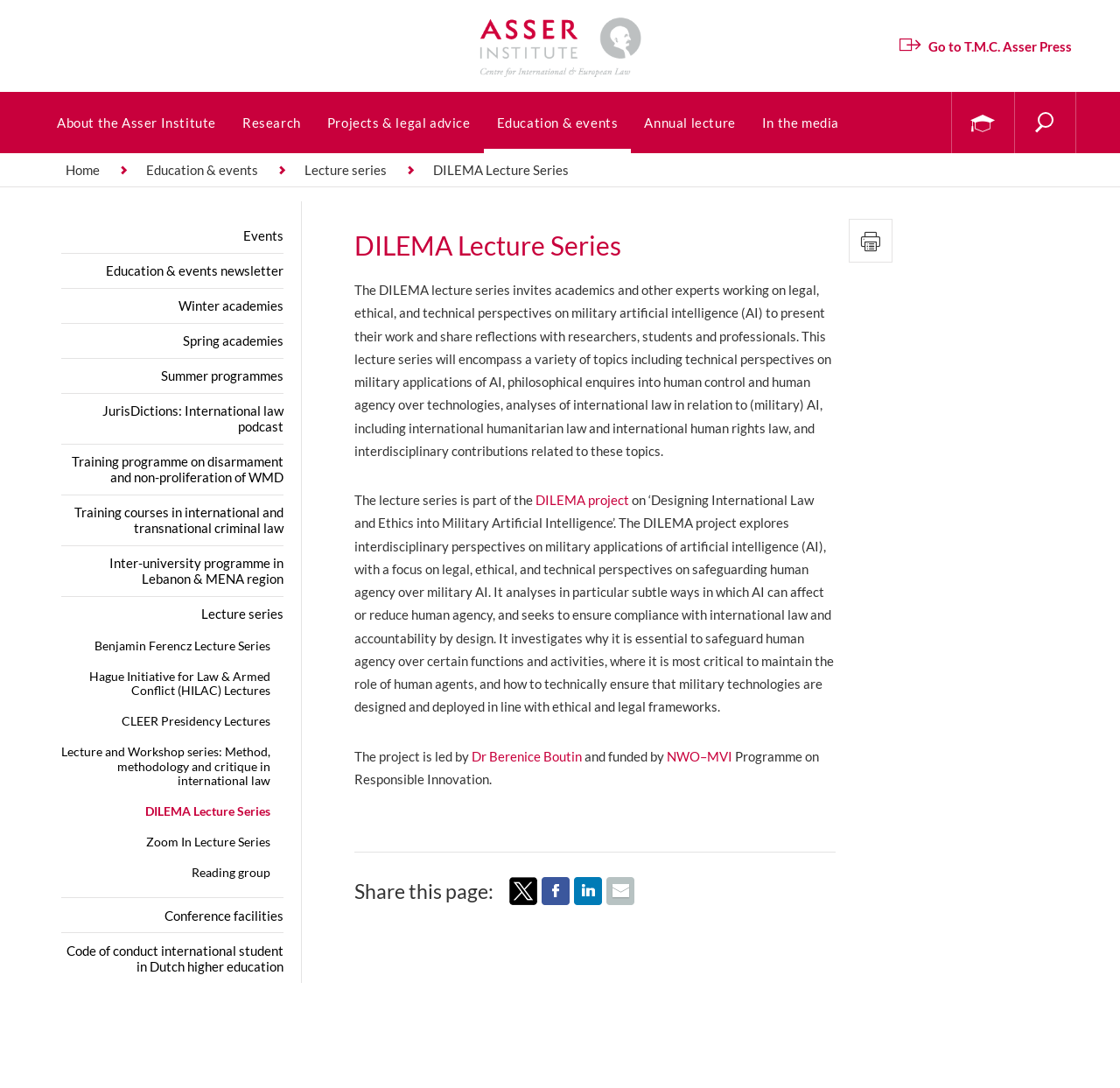Detail the webpage's structure and highlights in your description.

The webpage is about the DILEMA Lecture Series, which is part of the DILEMA project that explores interdisciplinary perspectives on military applications of artificial intelligence (AI). 

At the top of the page, there is a link to the Asser Institute - Centre for International & European Law, accompanied by an image. To the right of this link, there is another link to T.M.C. Asser Press. Below these links, there are several navigation links, including "About the Asser Institute", "Research", "Projects & legal advice", "Education & events", "Annual lecture", and "In the media". 

On the left side of the page, there is a search bar with a "Search" button. Below the search bar, there are several links related to education and events, including "Events", "Education & events newsletter", "Winter academies", "Spring academies", "Summer programmes", and more. 

The main content of the page is about the DILEMA Lecture Series, which invites experts to present their work on legal, ethical, and technical perspectives on military AI. The lecture series covers a variety of topics, including technical perspectives on military applications of AI, philosophical inquiries into human control and human agency over technologies, and analyses of international law in relation to military AI. 

Below the introduction to the lecture series, there are several links to other lecture series, including the Benjamin Ferencz Lecture Series, the Hague Initiative for Law & Armed Conflict (HILAC) Lectures, and more. 

At the bottom of the page, there is a footer section with a heading "Share this page:" and links to share the page on Twitter, Facebook, LinkedIn, and via email.